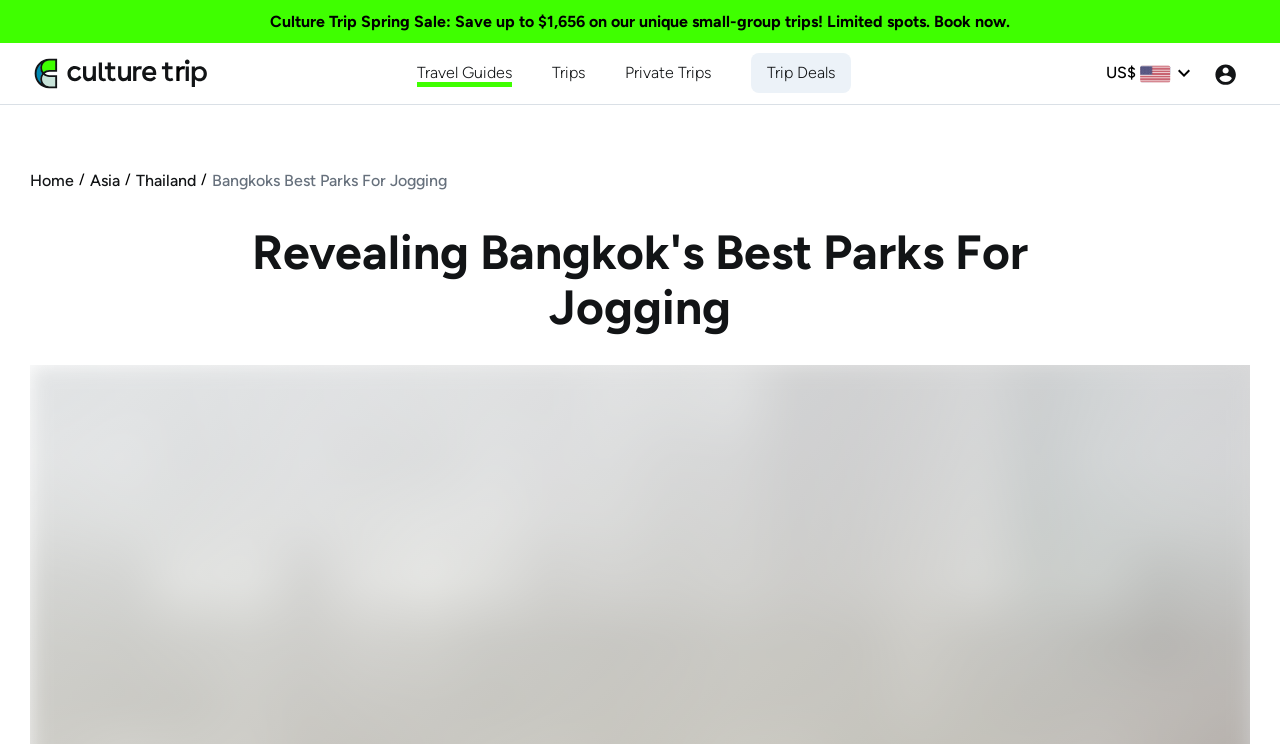Extract the bounding box coordinates of the UI element described: "Toggle cart Cart". Provide the coordinates in the format [left, top, right, bottom] with values ranging from 0 to 1.

None